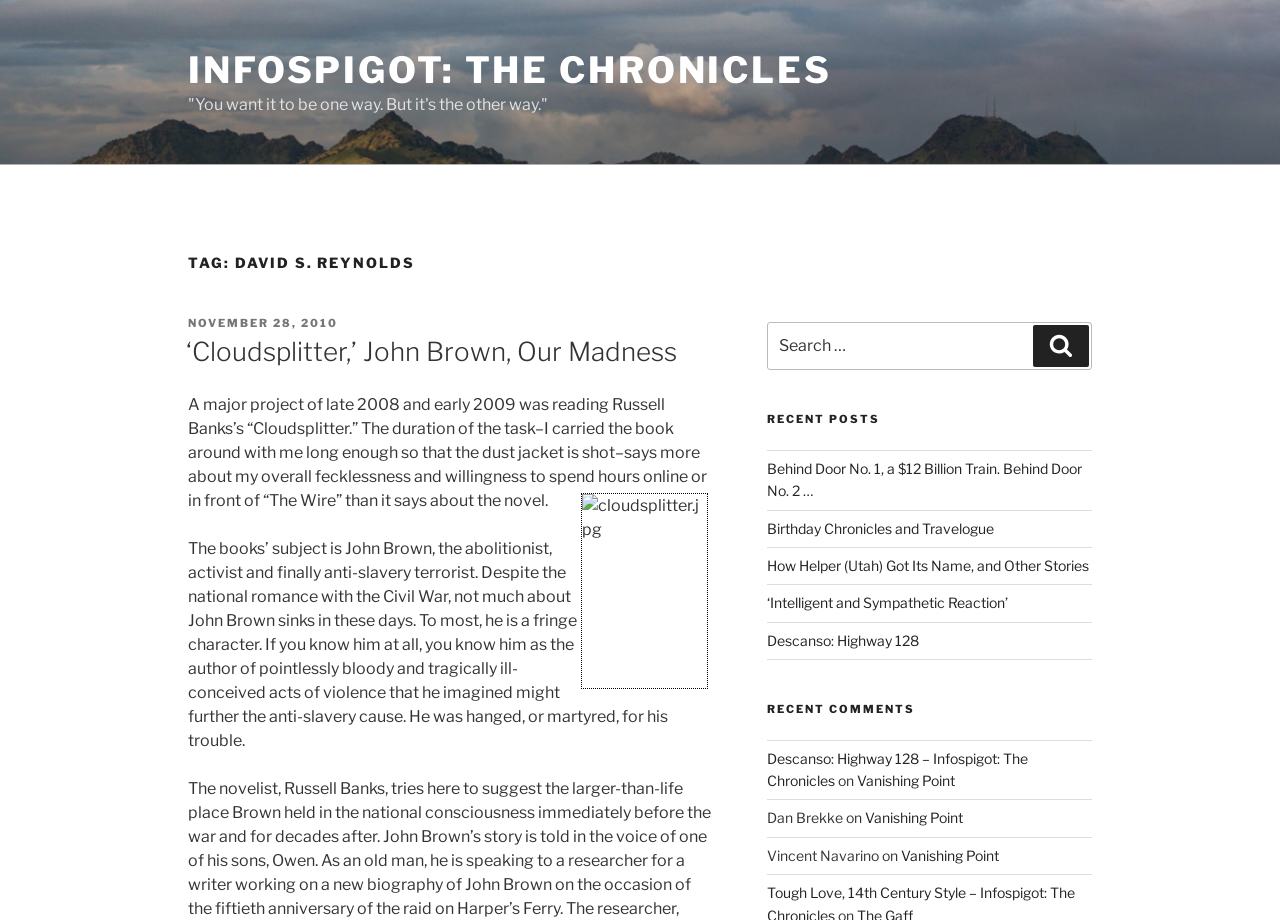Predict the bounding box of the UI element that fits this description: "Infospigot: The Chronicles".

[0.147, 0.052, 0.65, 0.1]